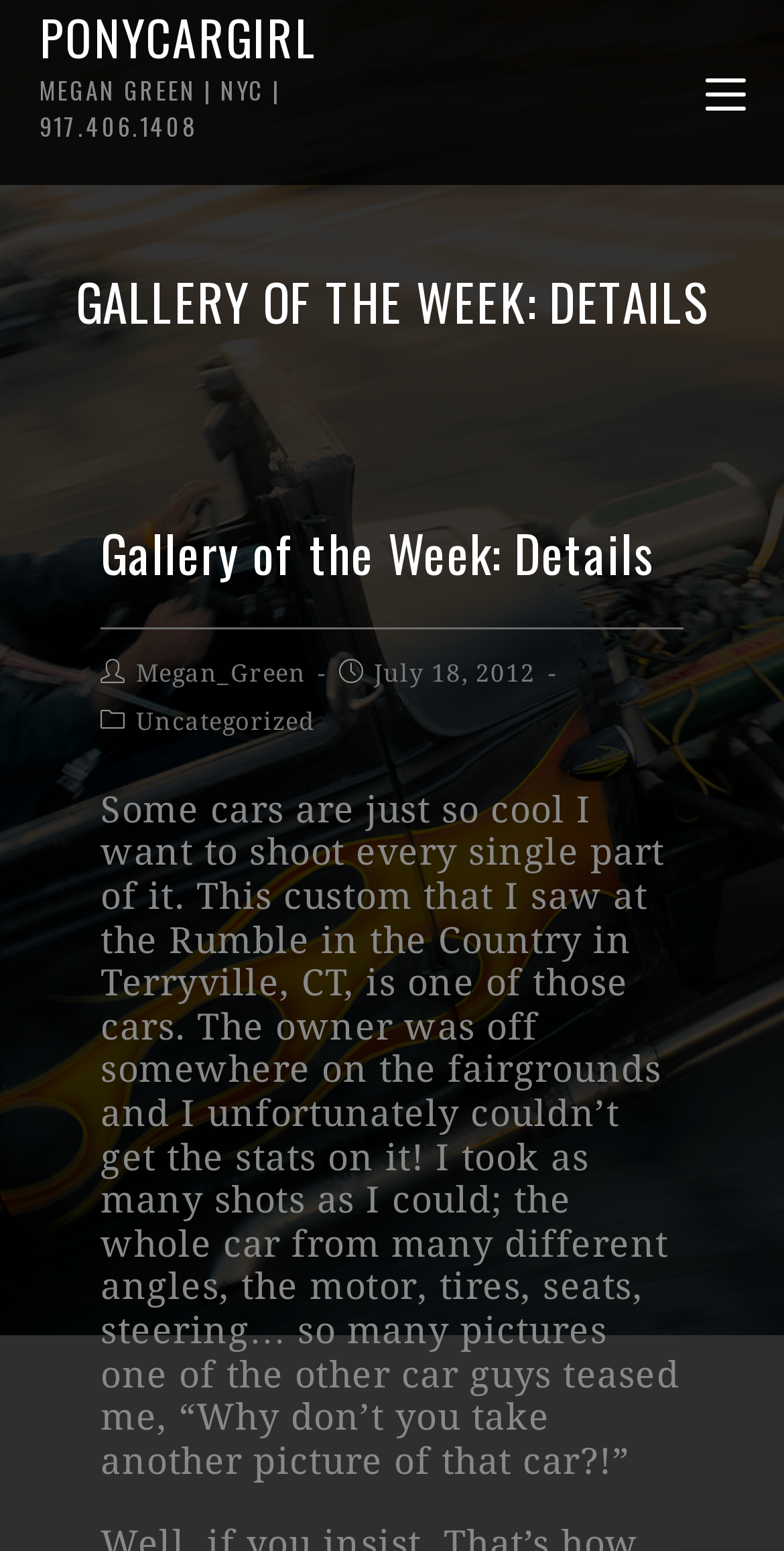Based on what you see in the screenshot, provide a thorough answer to this question: What is the date of the post?

The date of the post is mentioned as 'July 18, 2012' in the webpage, which is a static text element.